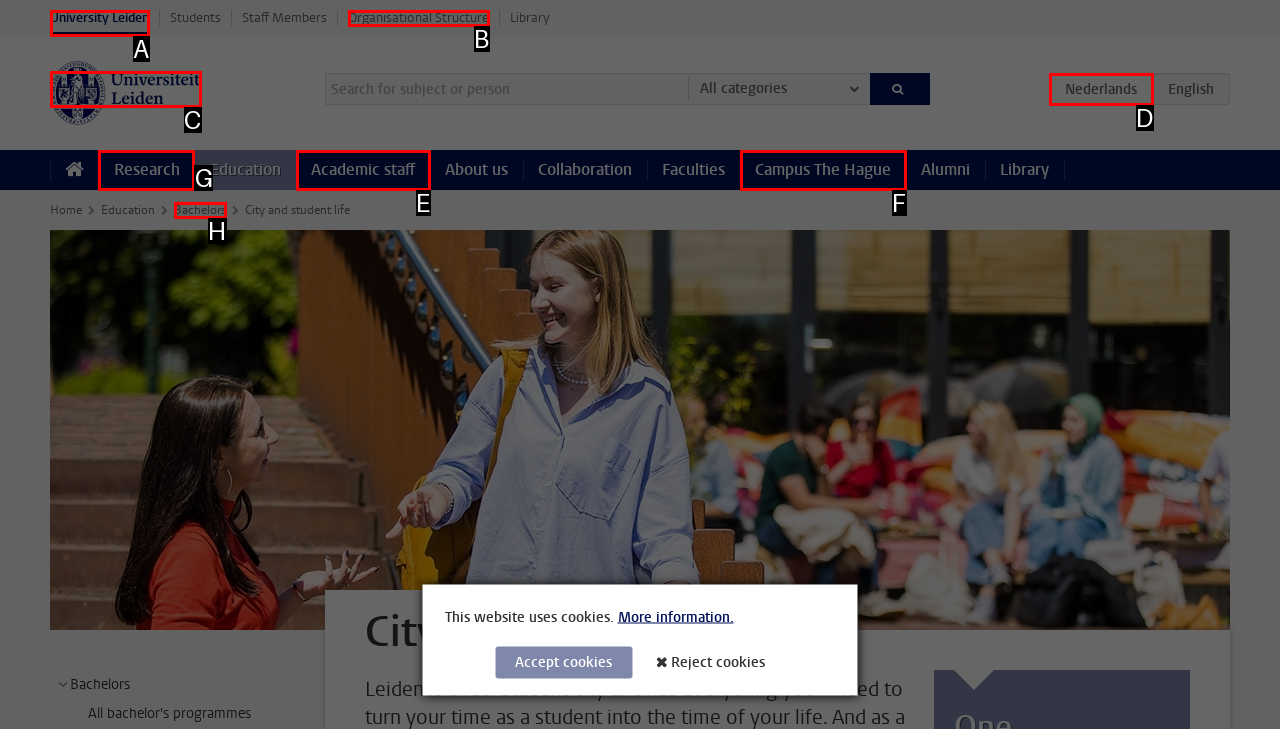Determine the HTML element to click for the instruction: View research information.
Answer with the letter corresponding to the correct choice from the provided options.

G